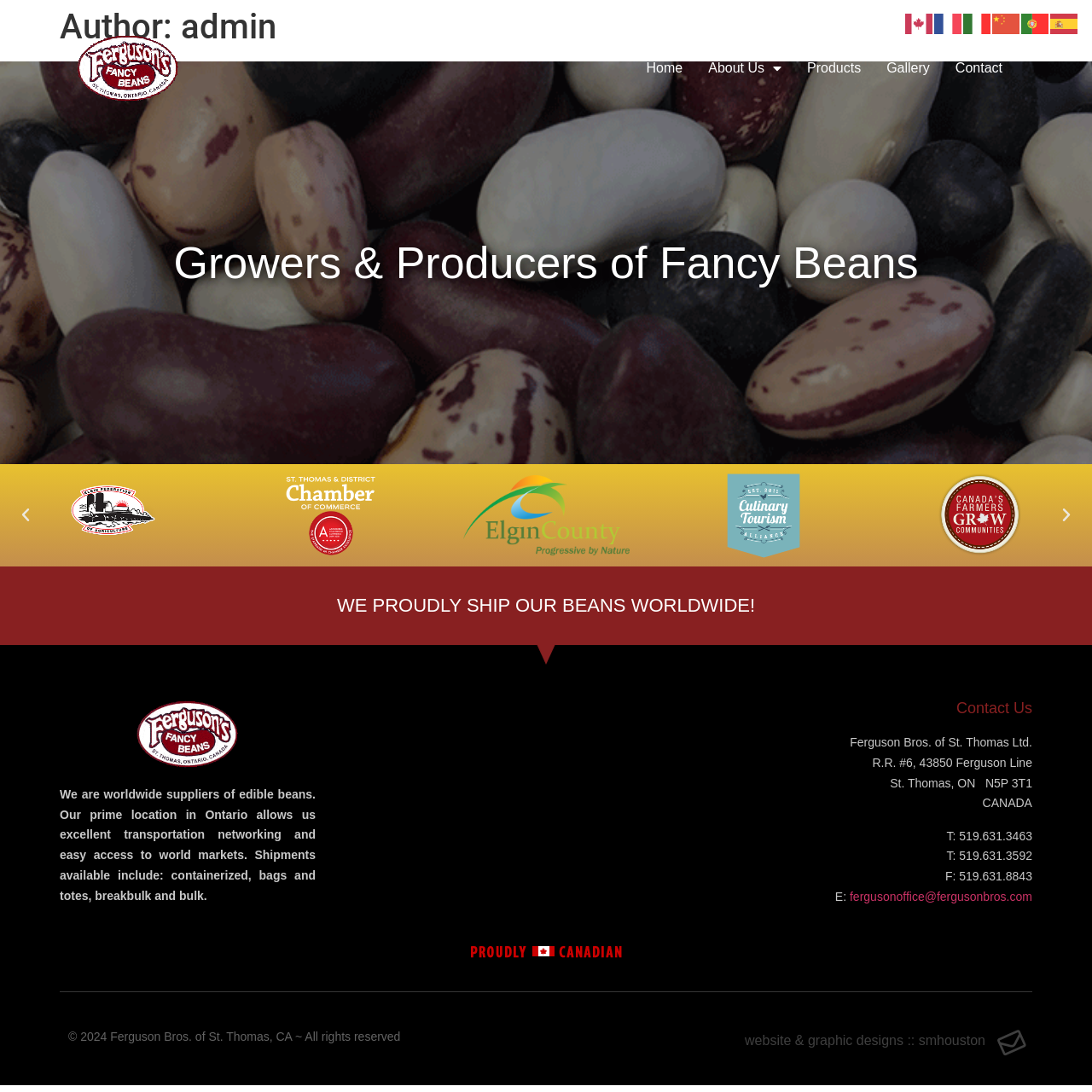Construct a thorough caption encompassing all aspects of the webpage.

This webpage is about Ferguson Bros of St. Thomas Ltd., a company based in Ontario, Canada. At the top, there is a navigation menu with links to "Home", "About Us", "Products", "Gallery", and "Contact". Below the navigation menu, there is a heading that reads "Growers & Producers of Fancy Beans". 

On the left side of the page, there are seven groups of links and images, each representing a different organization or logo, including Elgin Federation of Agriculture, Chamber of Commerce, and Canada's Farmers Grow Communities. 

In the middle of the page, there is a large image, and below it, a heading that reads "WE PROUDLY SHIP OUR BEANS WORLDWIDE!". There is also a paragraph of text that describes the company's shipping capabilities and locations. 

On the right side of the page, there is a section with contact information, including the company's name, address, phone numbers, fax number, and email address. 

At the bottom of the page, there is a copyright notice and a link to the website designer's information. There are also links to switch the language of the website to English, French, Italian, Chinese, Portuguese, or Spanish.